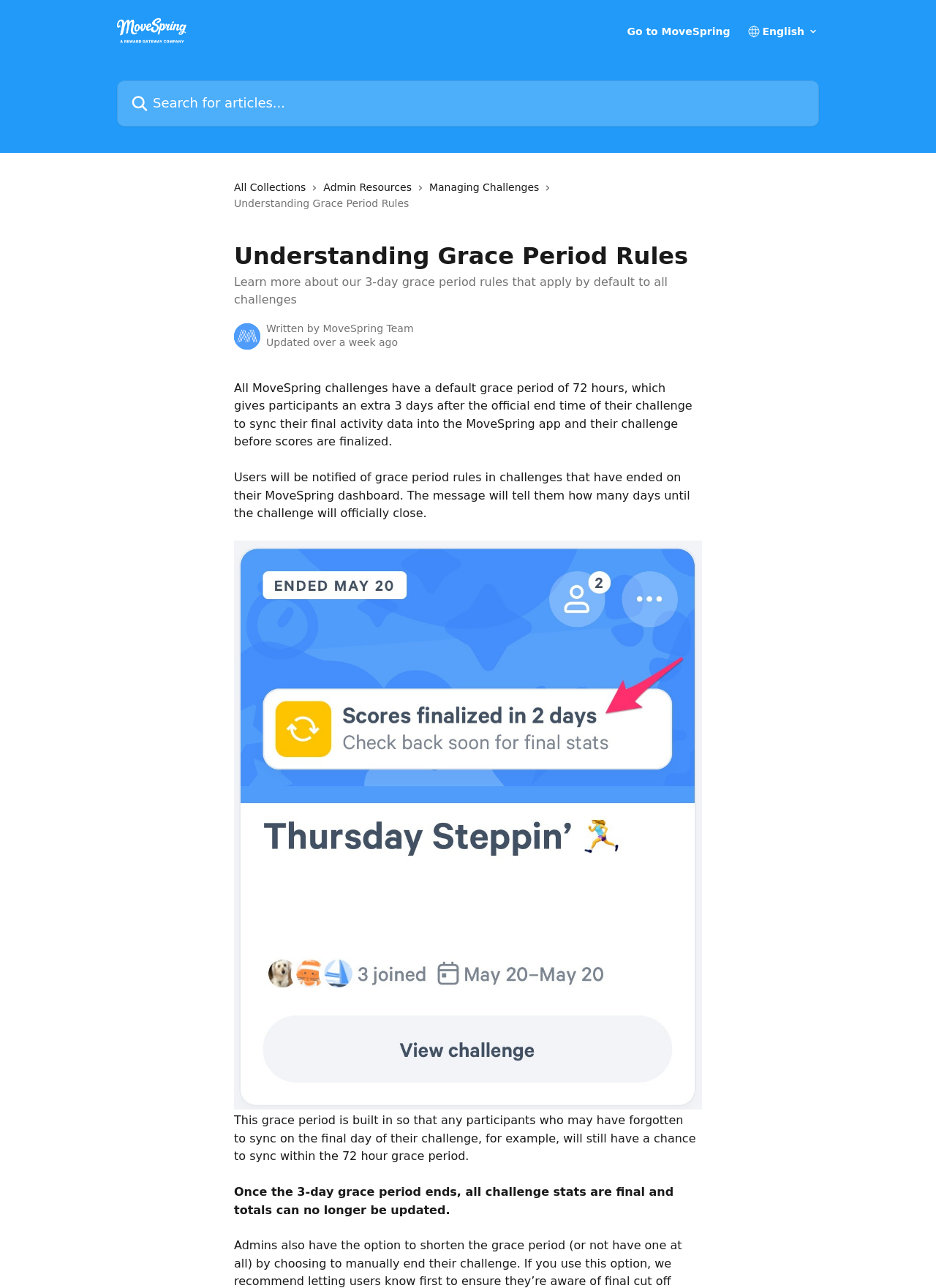What is the default grace period for all challenges?
Using the image, elaborate on the answer with as much detail as possible.

According to the webpage, all MoveSpring challenges have a default grace period of 72 hours, which gives participants an extra 3 days after the official end time of their challenge to sync their final activity data into the MoveSpring app and their challenge before scores are finalized.